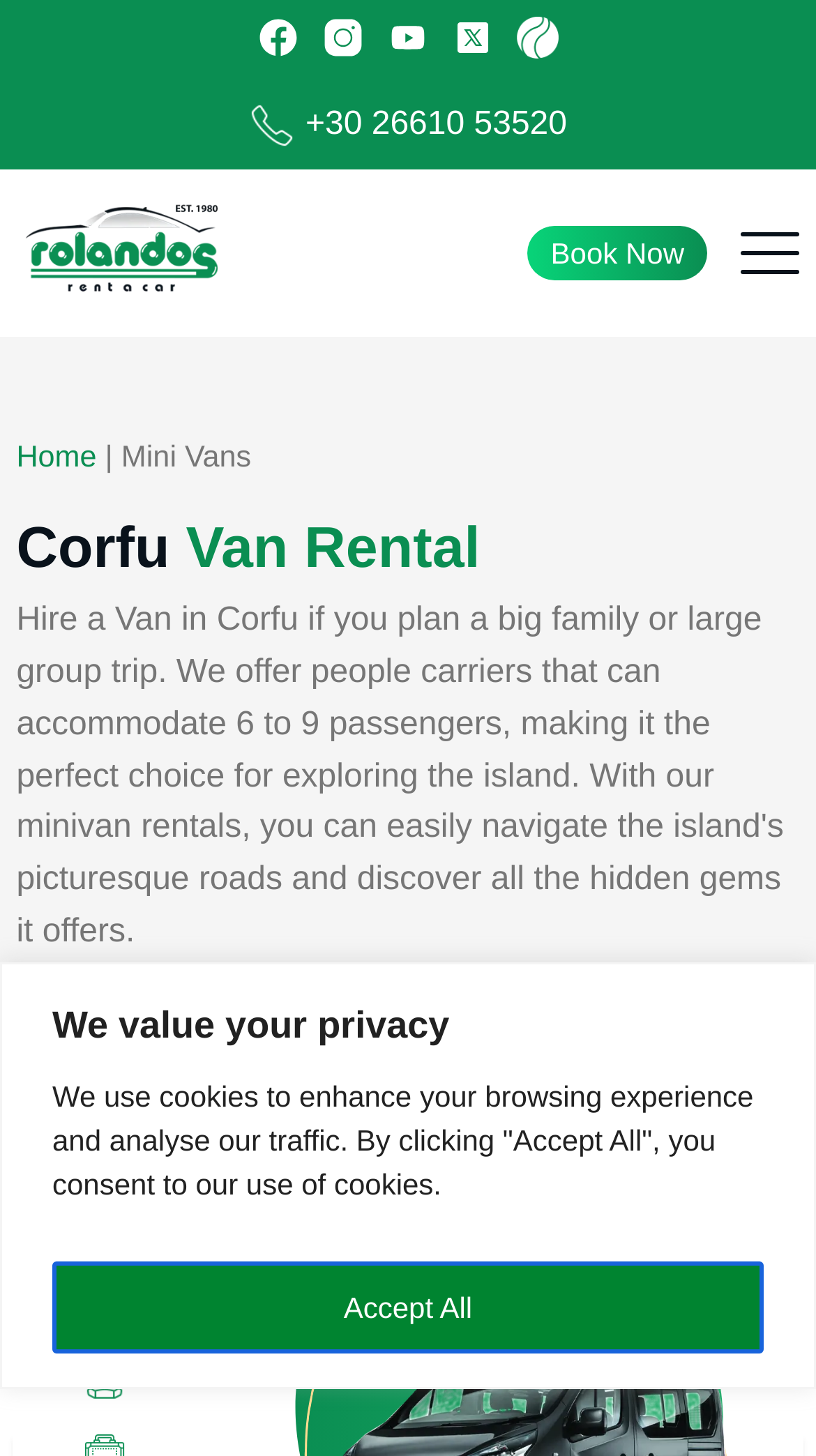How many social media links are there?
Using the image as a reference, answer the question with a short word or phrase.

5